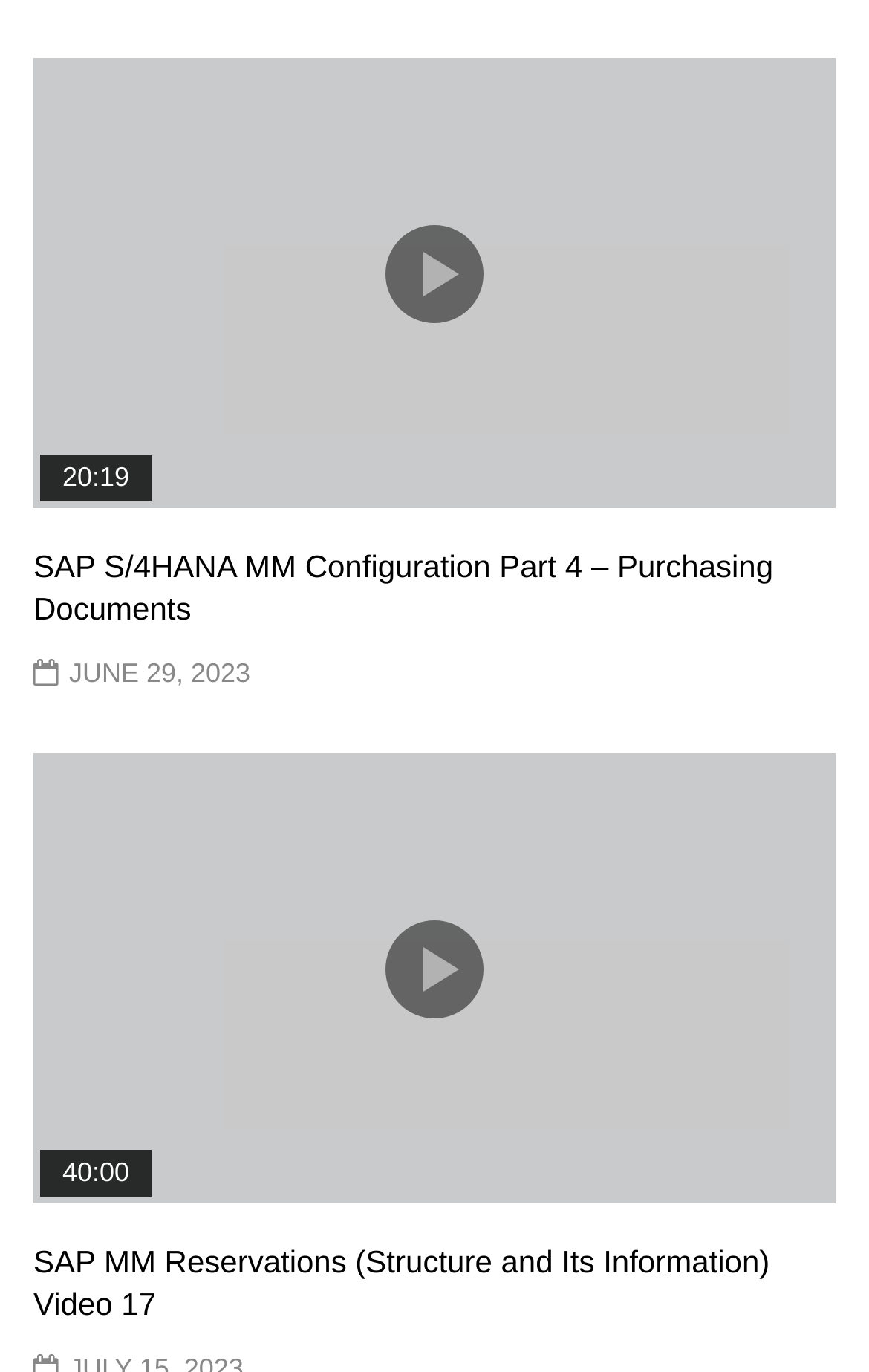What is the topic of the article mentioned on the webpage?
Give a comprehensive and detailed explanation for the question.

One of the articles mentioned on the webpage is titled 'SAP S/4HANA MM Configuration Part 4 – Purchasing Documents', suggesting that the article is a configuration guide for purchasing documents in SAP S/4HANA MM.